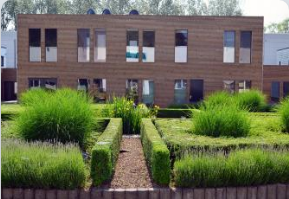Describe the image with as much detail as possible.

The image presents a modern building featuring an inviting wooden facade, characterized by large windows that enhance natural light and provide a connection to the surrounding landscape. In the forefront, a meticulously landscaped garden showcases lush greenery, with well-defined hedges and ornamental plants that create an aesthetically pleasing environment. The careful arrangement of plants highlights a commitment to both design and functionality, suggesting that this location is part of a modular solution for housing. Overall, the scene exudes a sense of tranquility and harmony with nature, suitable for professional or residential settings.